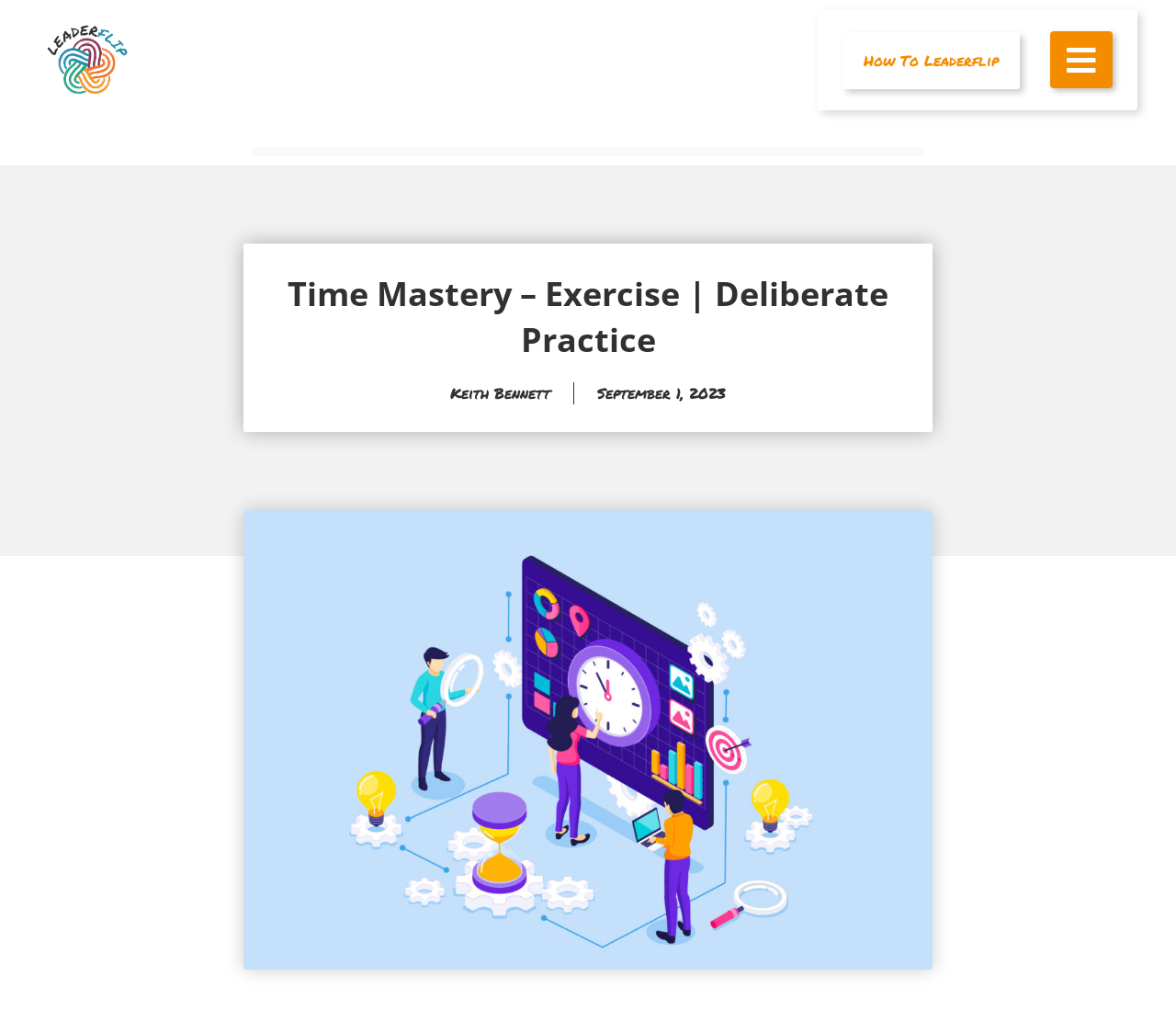Extract the text of the main heading from the webpage.

Time Mastery – Exercise | Deliberate Practice